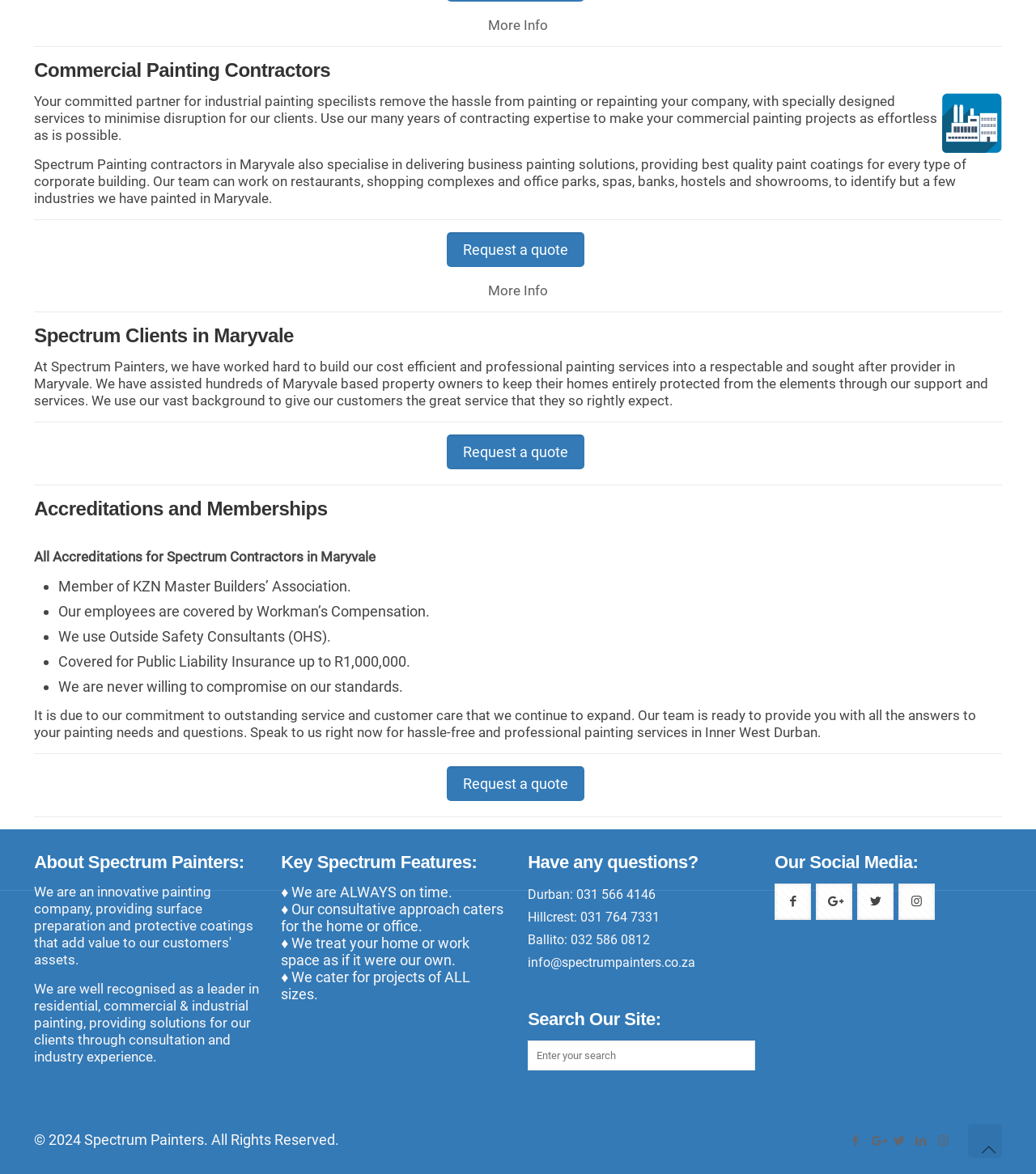Can you specify the bounding box coordinates of the area that needs to be clicked to fulfill the following instruction: "Search Our Site"?

[0.509, 0.886, 0.729, 0.912]